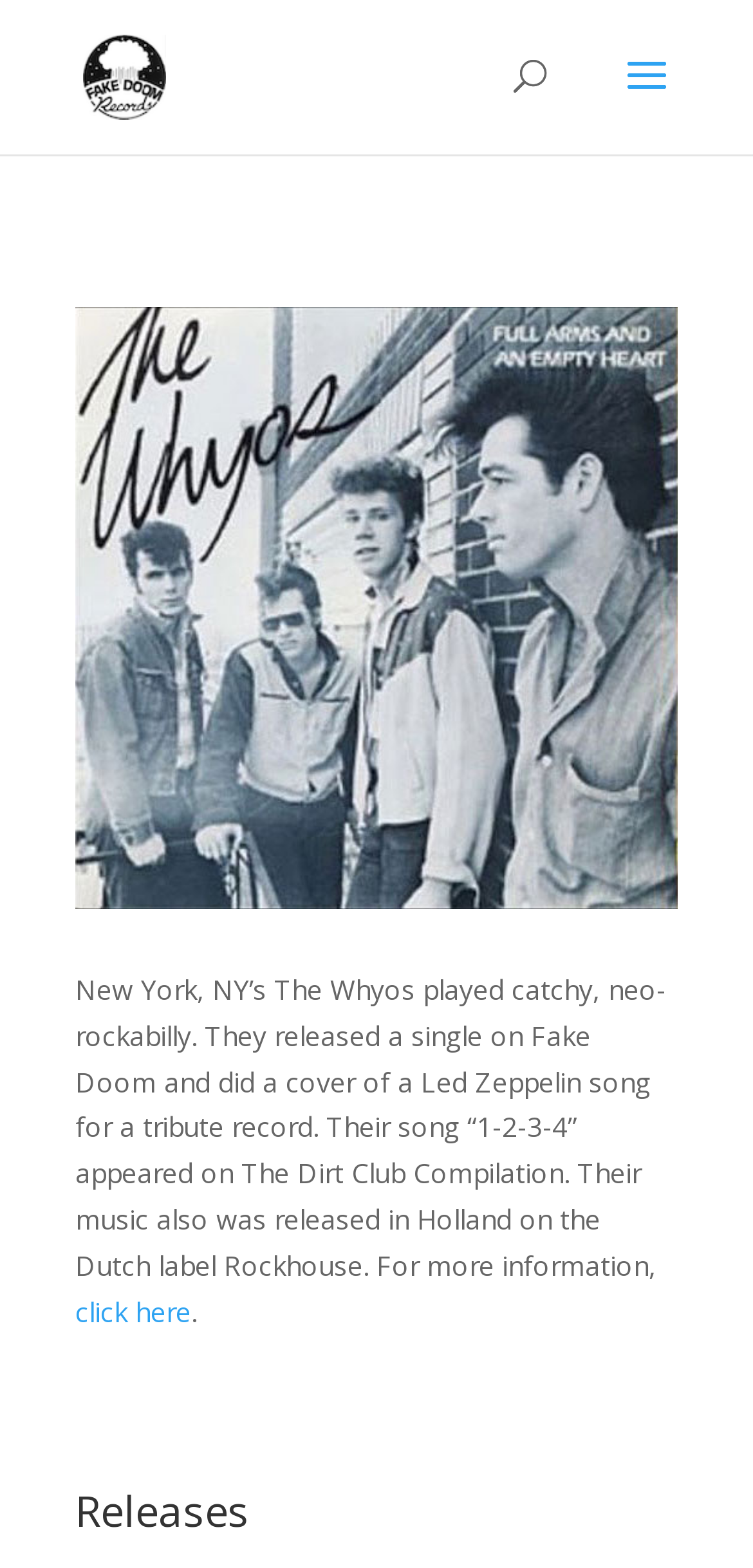What is the location of The Whyos?
Answer the question with a single word or phrase, referring to the image.

New York, NY